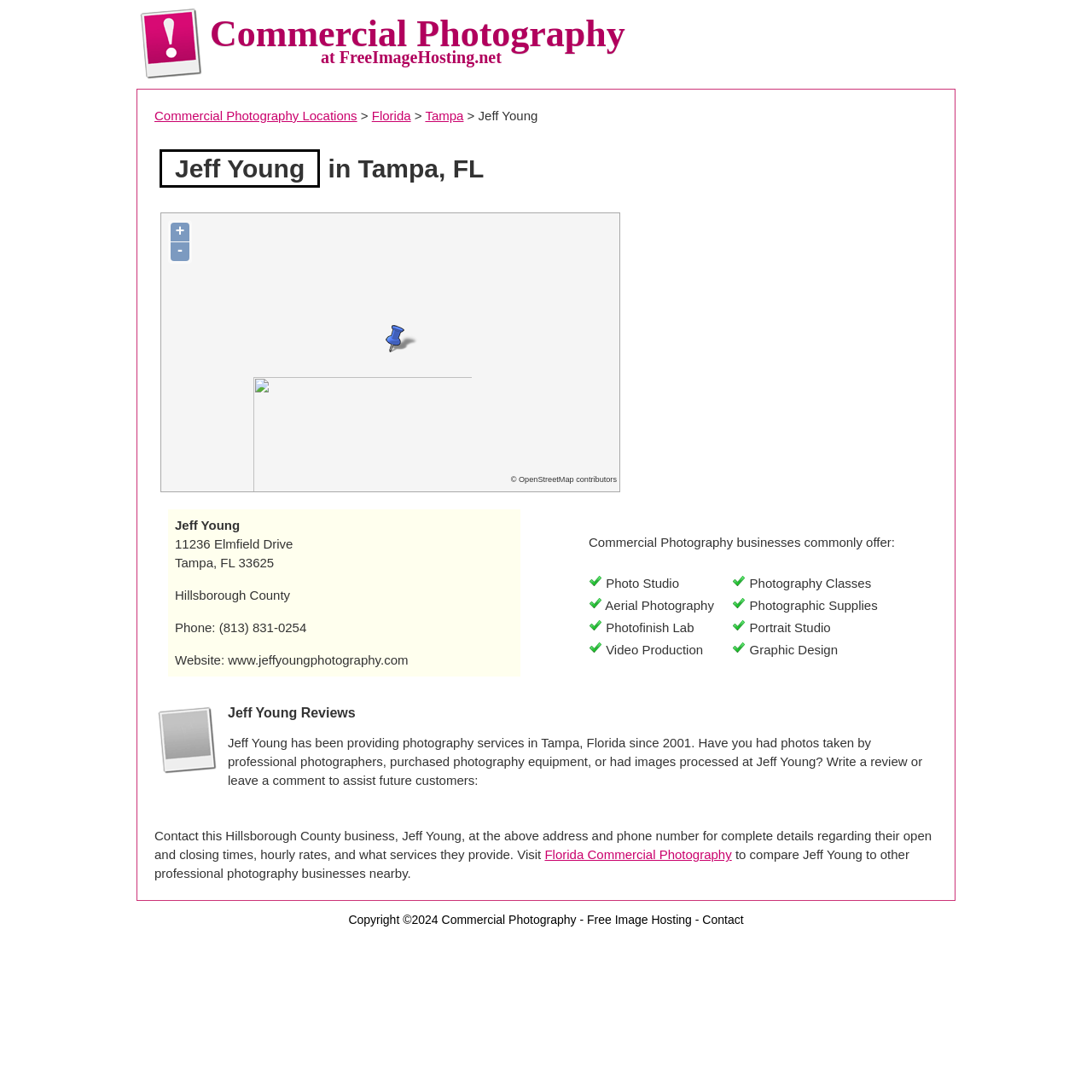Find the bounding box coordinates for the area that should be clicked to accomplish the instruction: "Click Commercial Photography".

[0.125, 0.004, 0.189, 0.081]